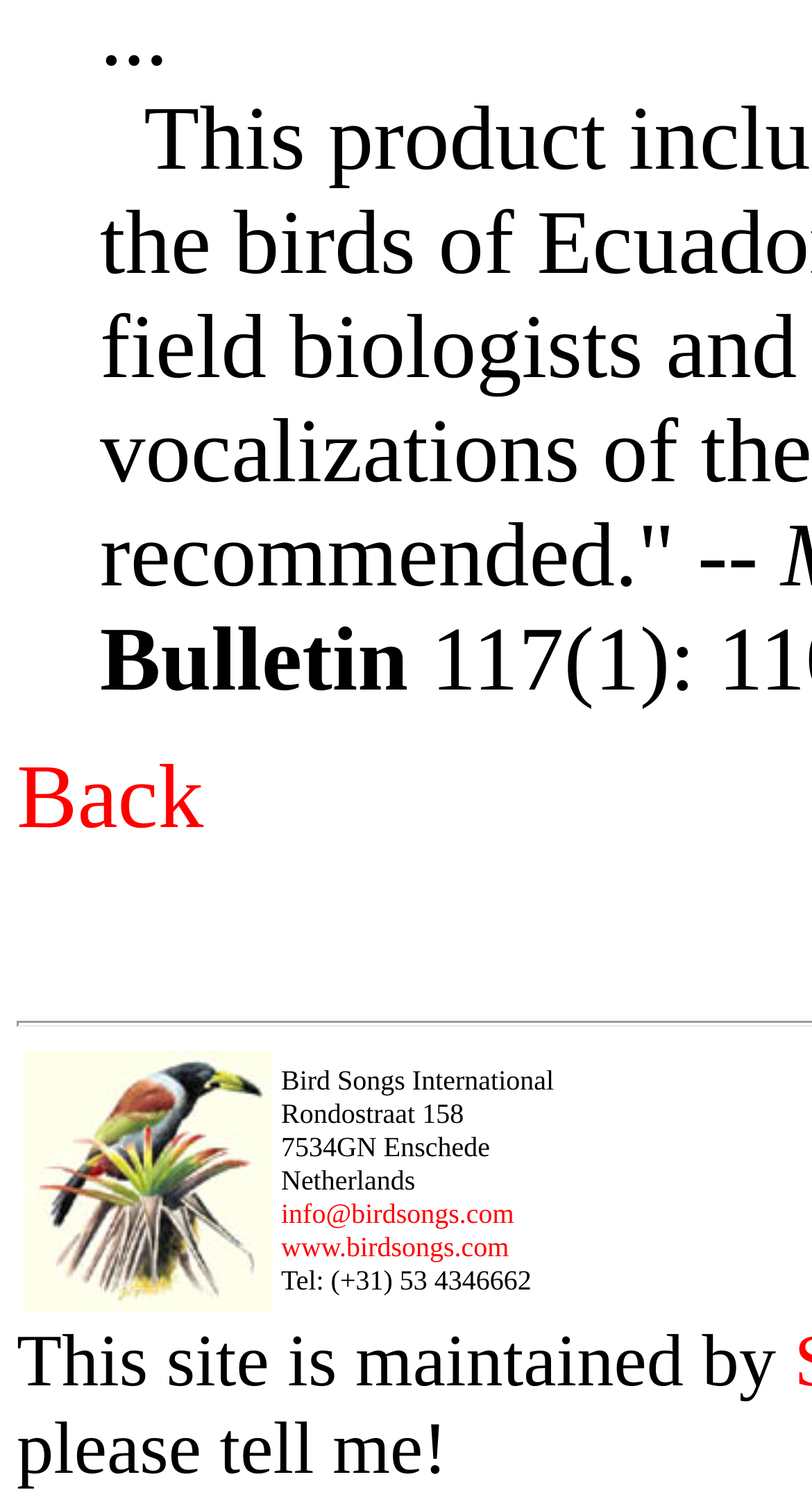Is there a link to the company's website?
Using the image as a reference, answer with just one word or a short phrase.

Yes